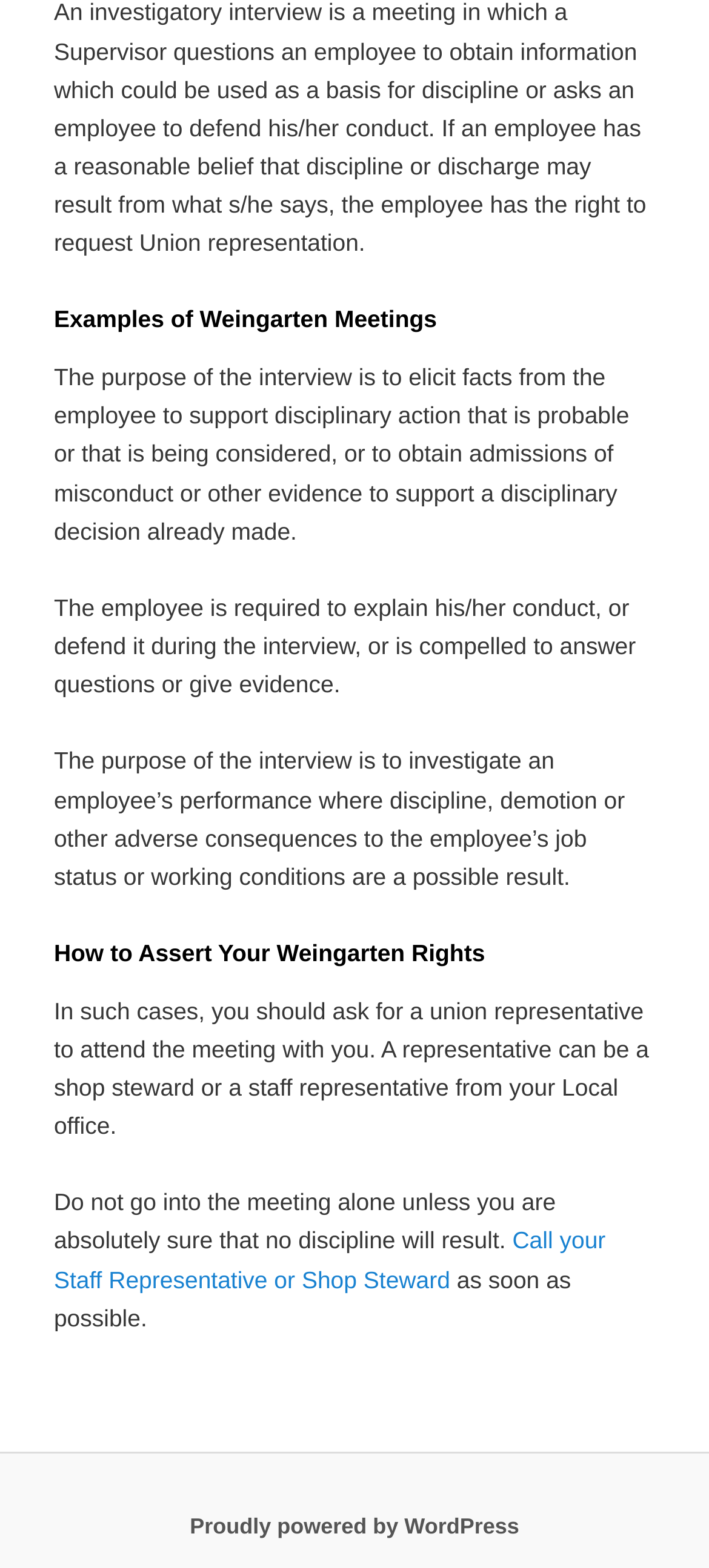Provide a one-word or short-phrase answer to the question:
What is the consequence of not having a union representative?

Discipline